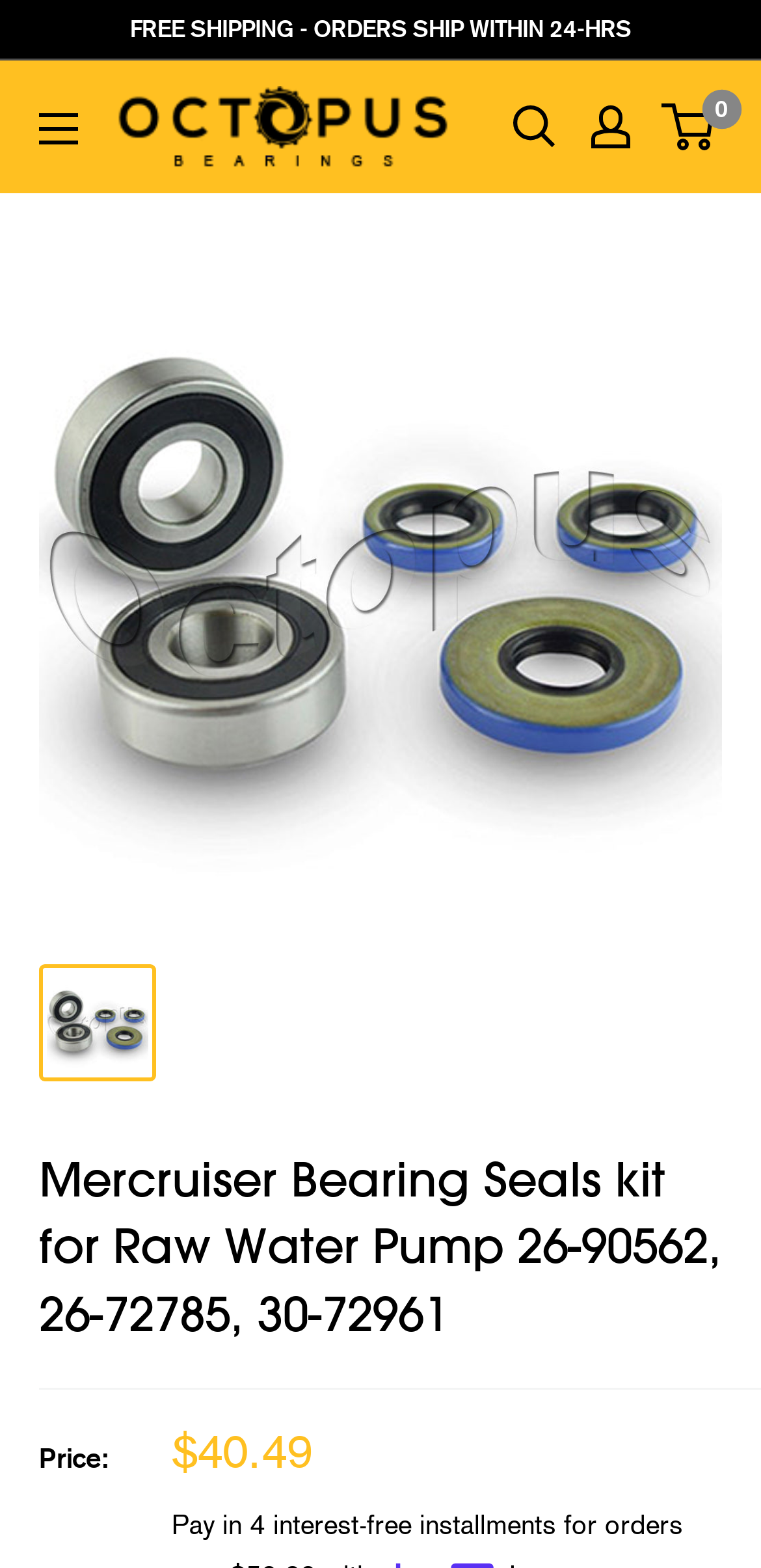Please extract the title of the webpage.

Mercruiser Bearing Seals kit for Raw Water Pump 26-90562, 26-72785, 30-72961